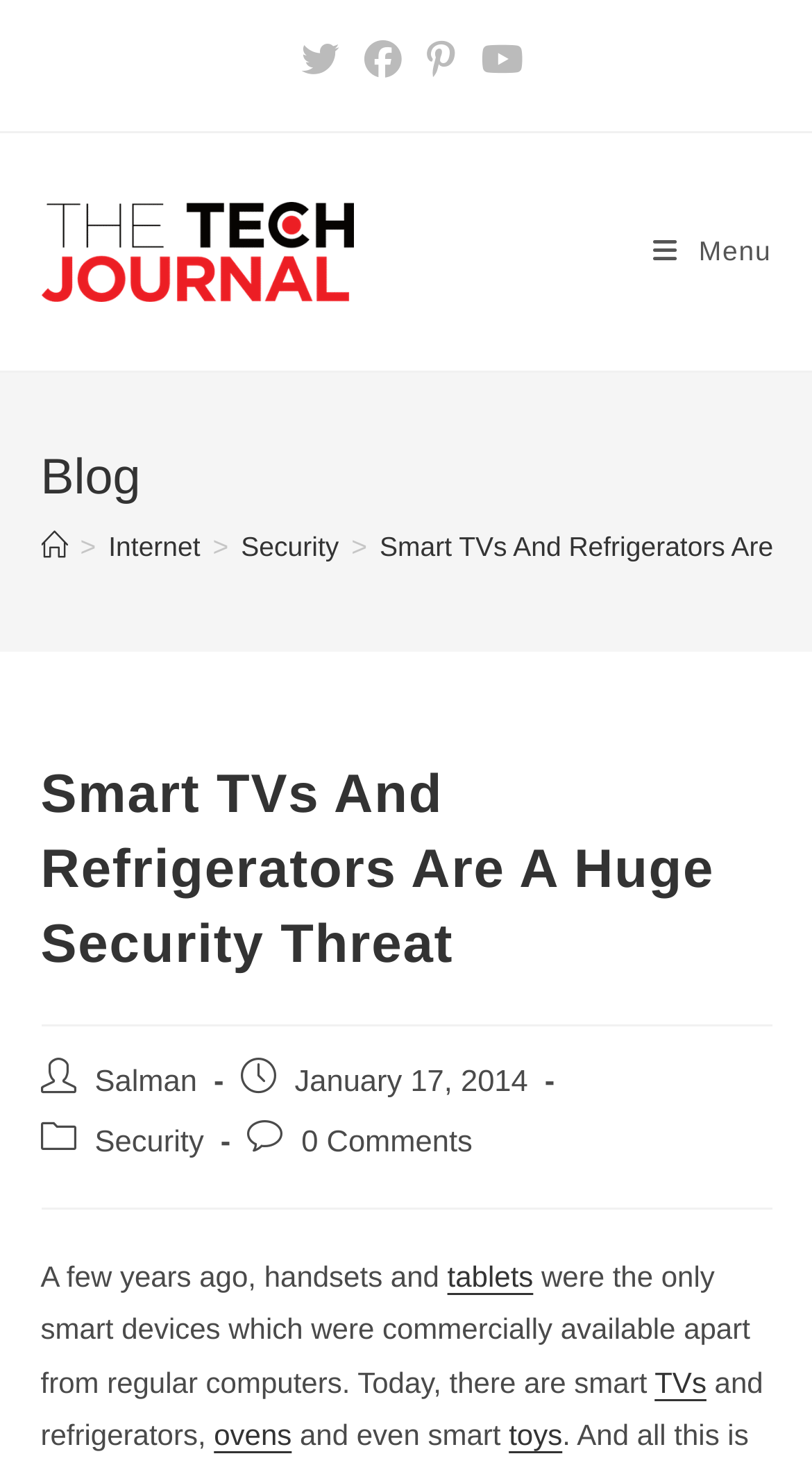Who is the author of the post?
Please respond to the question with a detailed and informative answer.

I identified the author by looking at the 'Post author:' section, which is located below the post title, and it shows that the author is 'Salman'.